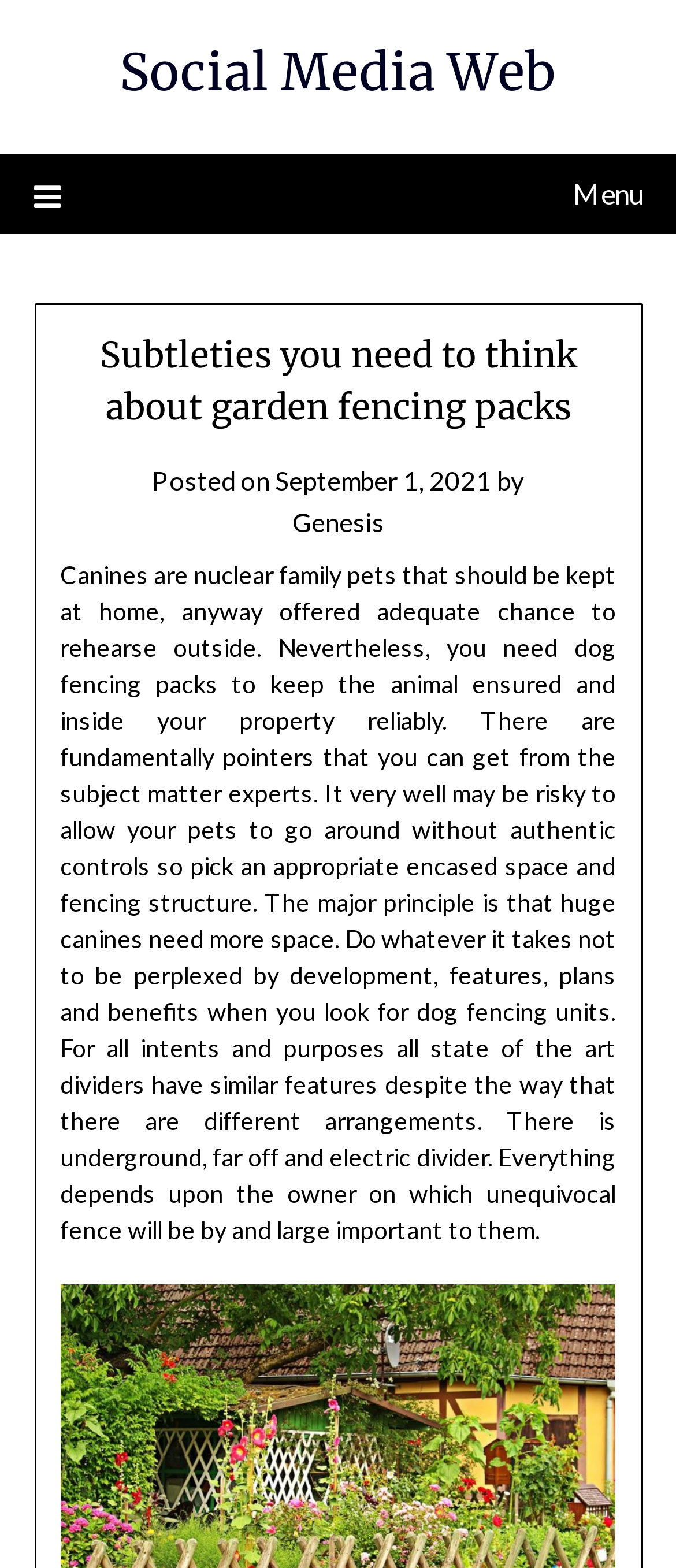By analyzing the image, answer the following question with a detailed response: What is the purpose of dog fencing packs?

According to the webpage, dog fencing packs are necessary to keep dogs safe and inside the property. The text explains that dogs need to be kept at home and provided with adequate space to exercise outside, and fencing packs help to achieve this.